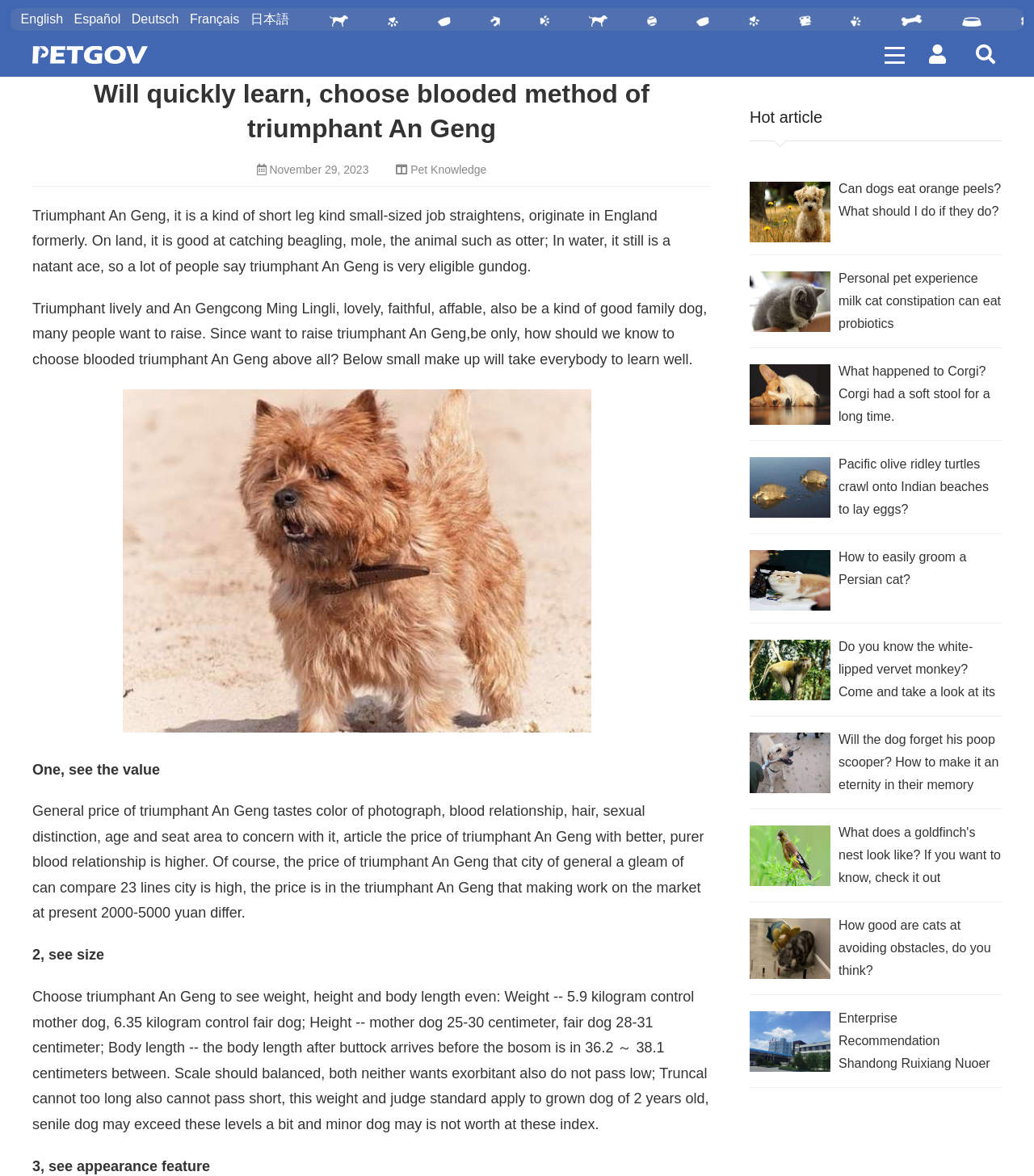Using the information shown in the image, answer the question with as much detail as possible: What is the section below the main article about?

The section below the main article is a list of hot articles, featuring links to other related articles, such as 'Can dogs eat orange peels? What should I do if they do?' and 'How to easily groom a Persian cat?'.